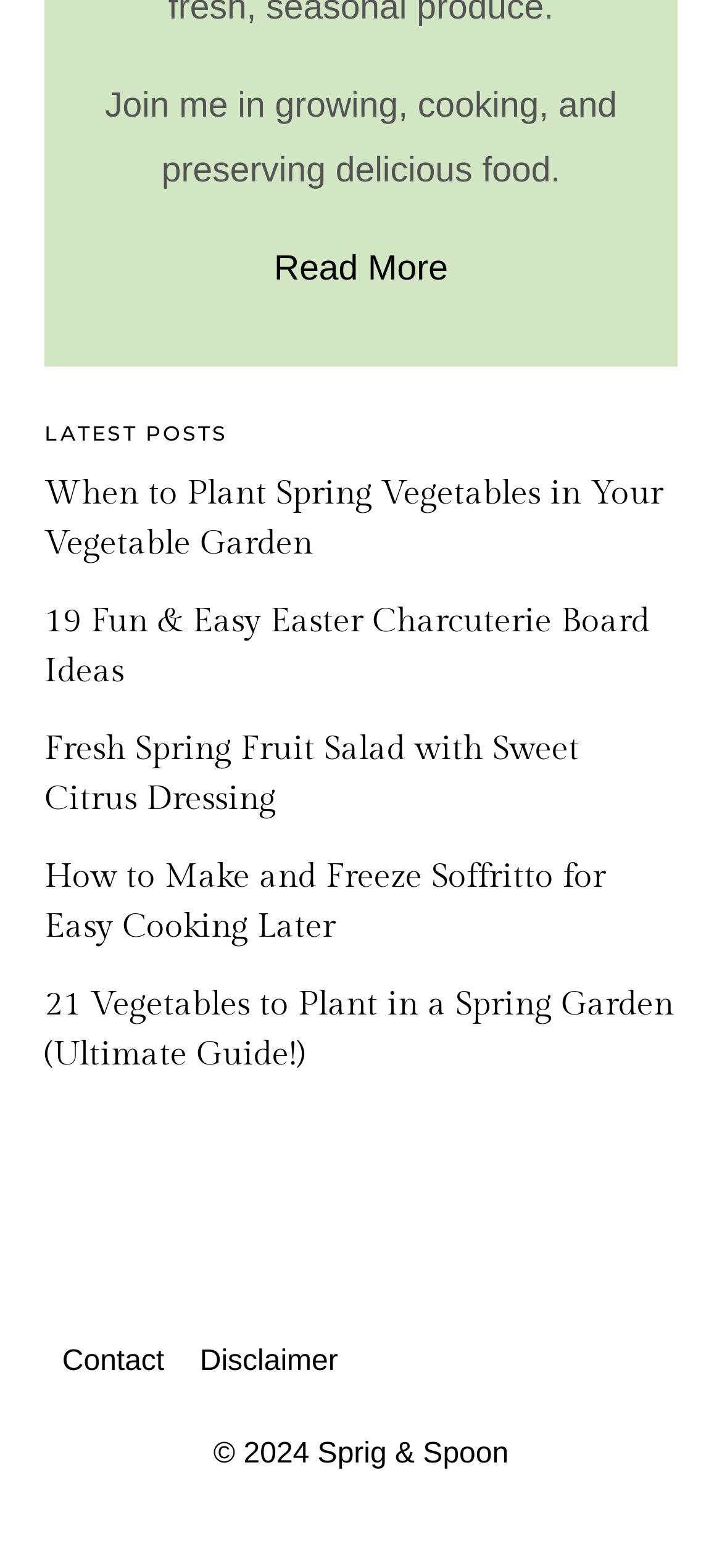Locate the bounding box coordinates of the element that should be clicked to fulfill the instruction: "View the post about spring vegetables".

[0.062, 0.299, 0.938, 0.363]